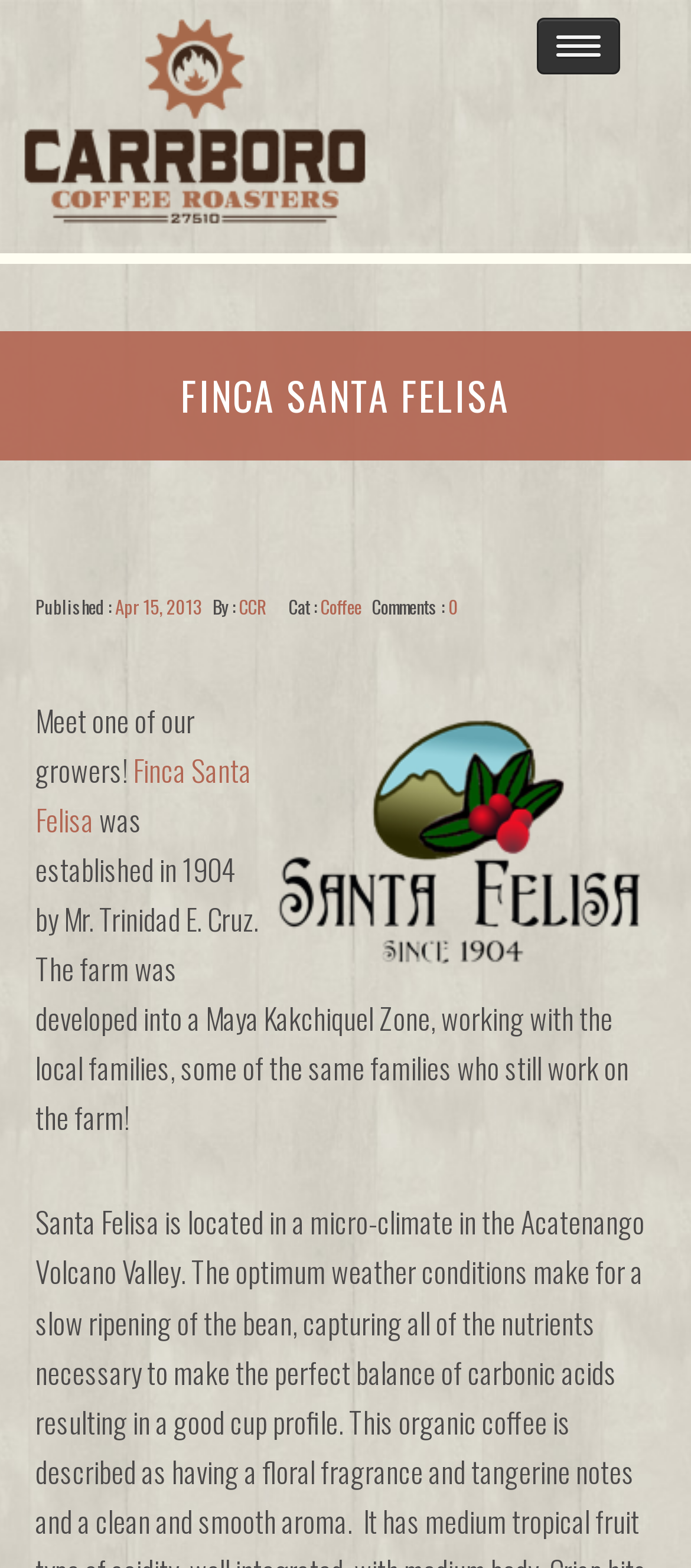Locate the bounding box coordinates of the clickable area needed to fulfill the instruction: "Learn about 'Finca Santa Felisa'".

[0.051, 0.476, 0.364, 0.536]